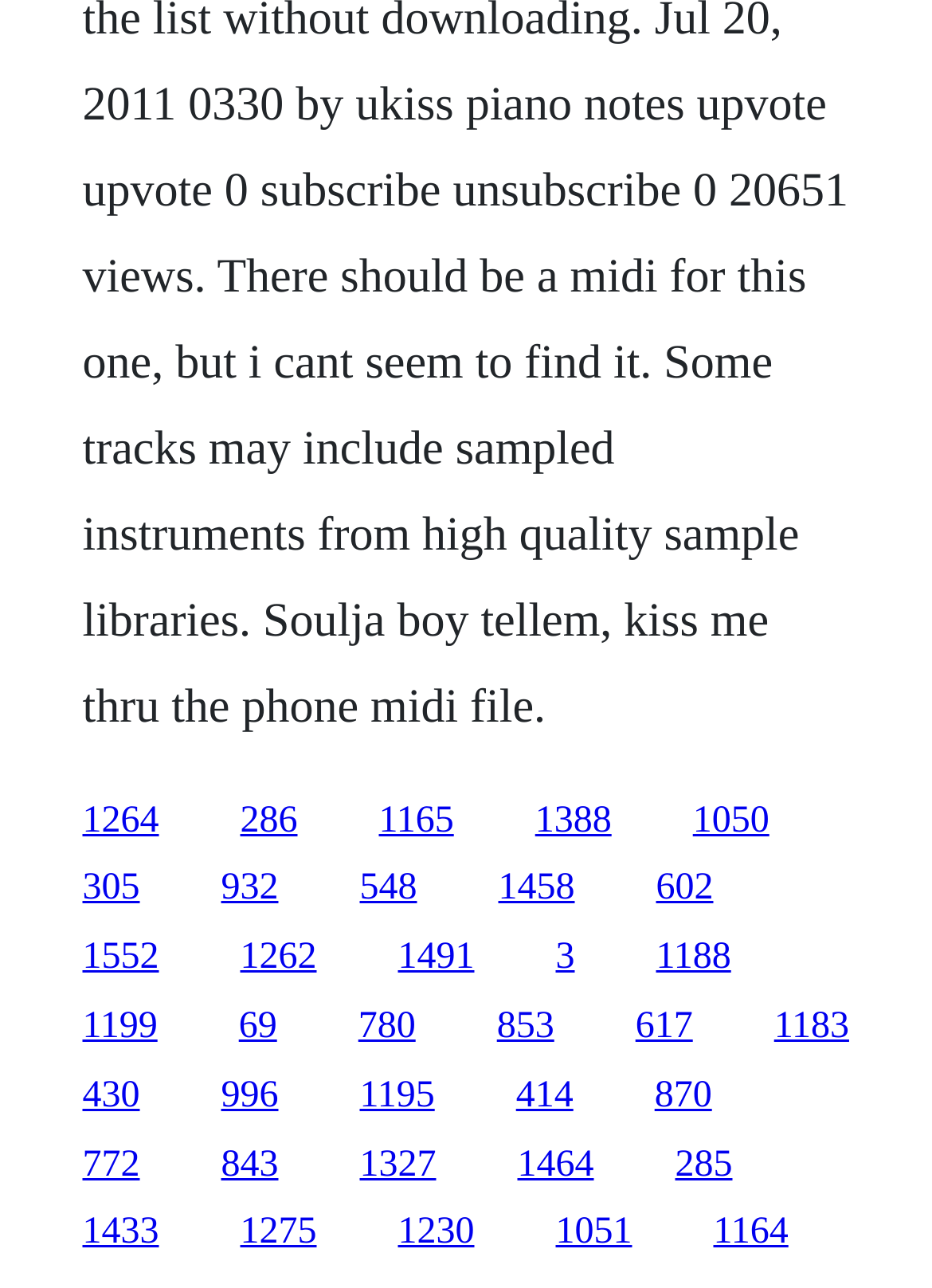Use a single word or phrase to answer the question:
What is the vertical position of the first link?

0.621